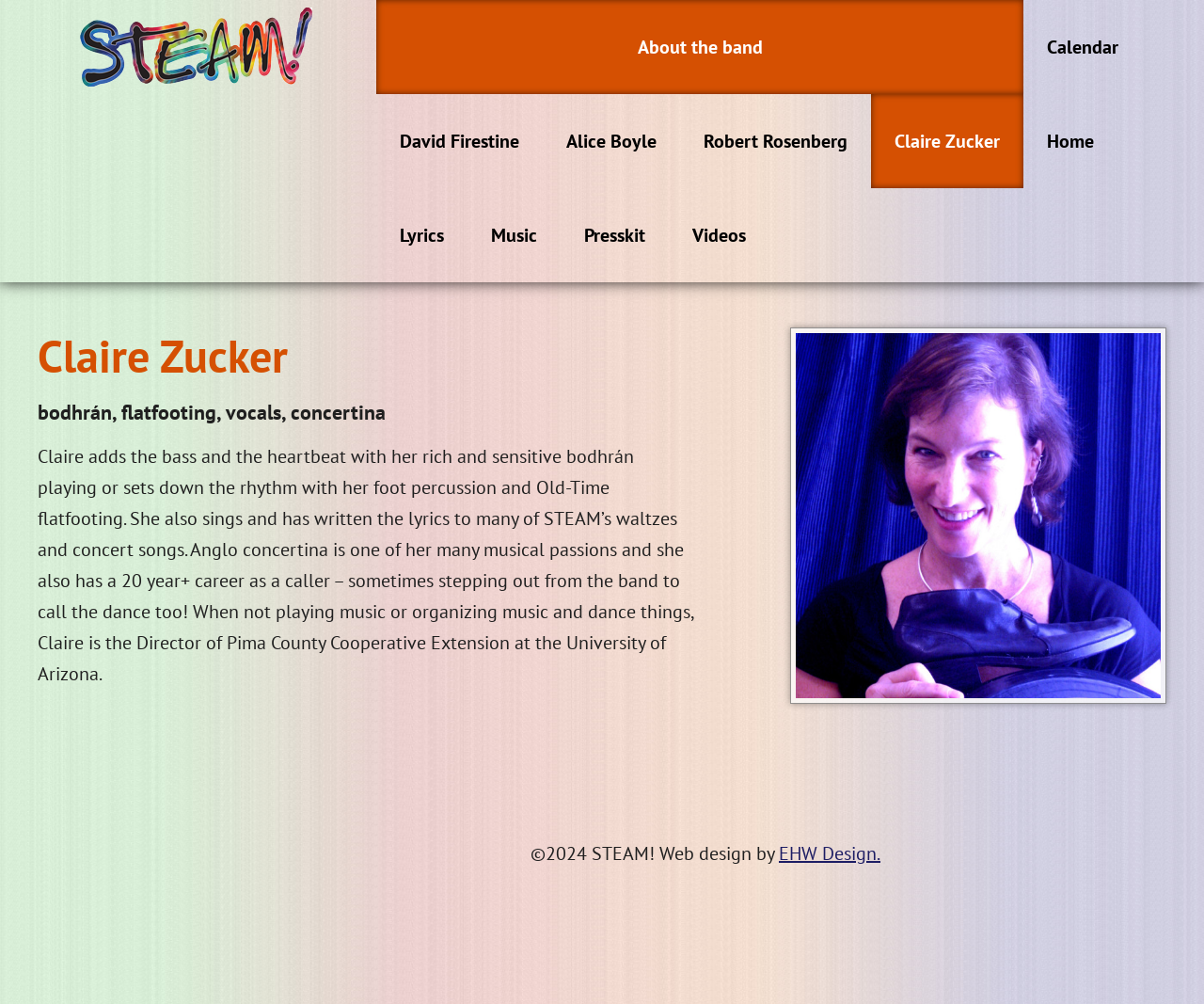Provide your answer to the question using just one word or phrase: What is Claire Zucker's profession outside of music?

Director of Pima County Cooperative Extension